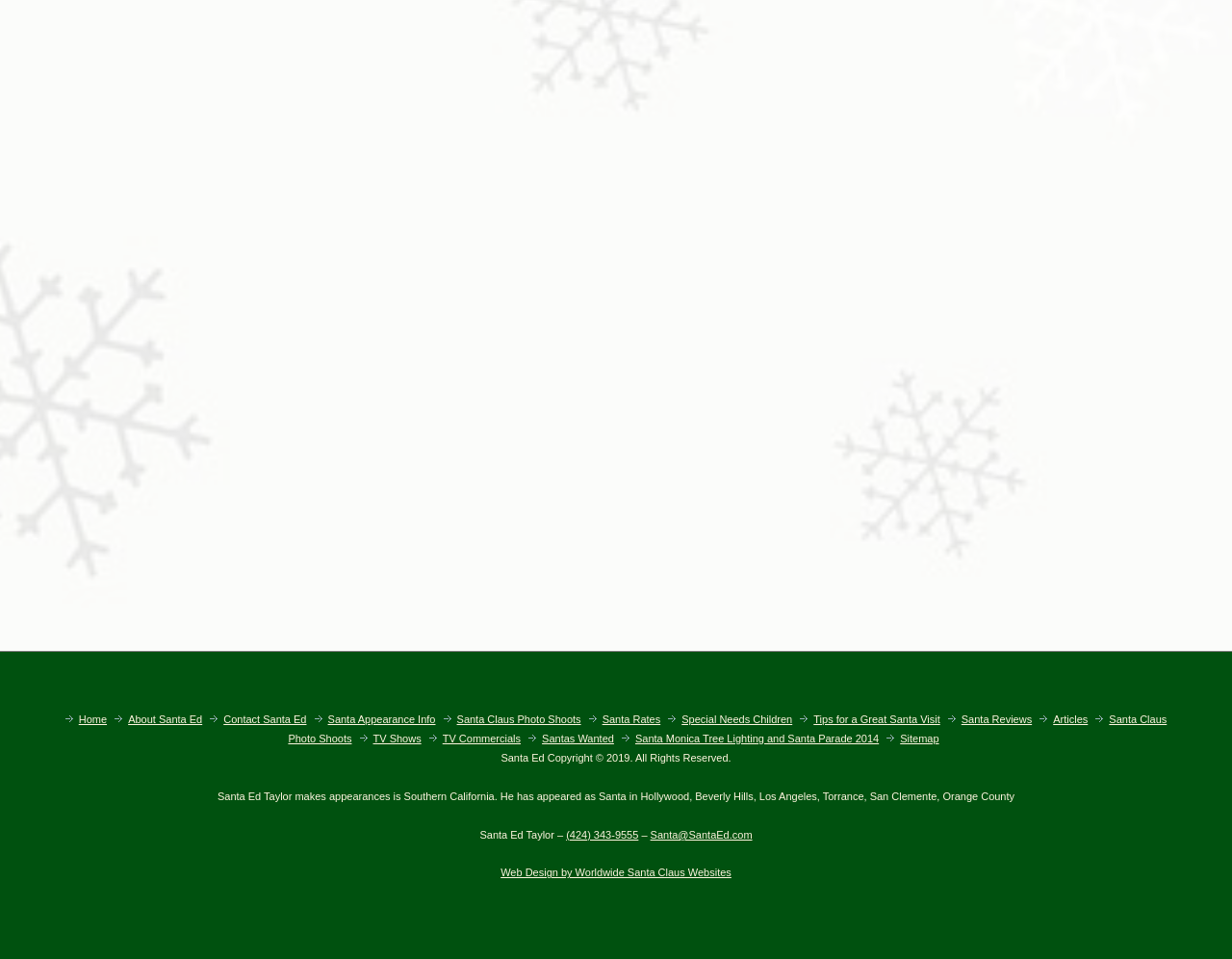Determine the bounding box coordinates of the clickable area required to perform the following instruction: "View Santa Ed's appearance information". The coordinates should be represented as four float numbers between 0 and 1: [left, top, right, bottom].

[0.266, 0.744, 0.354, 0.756]